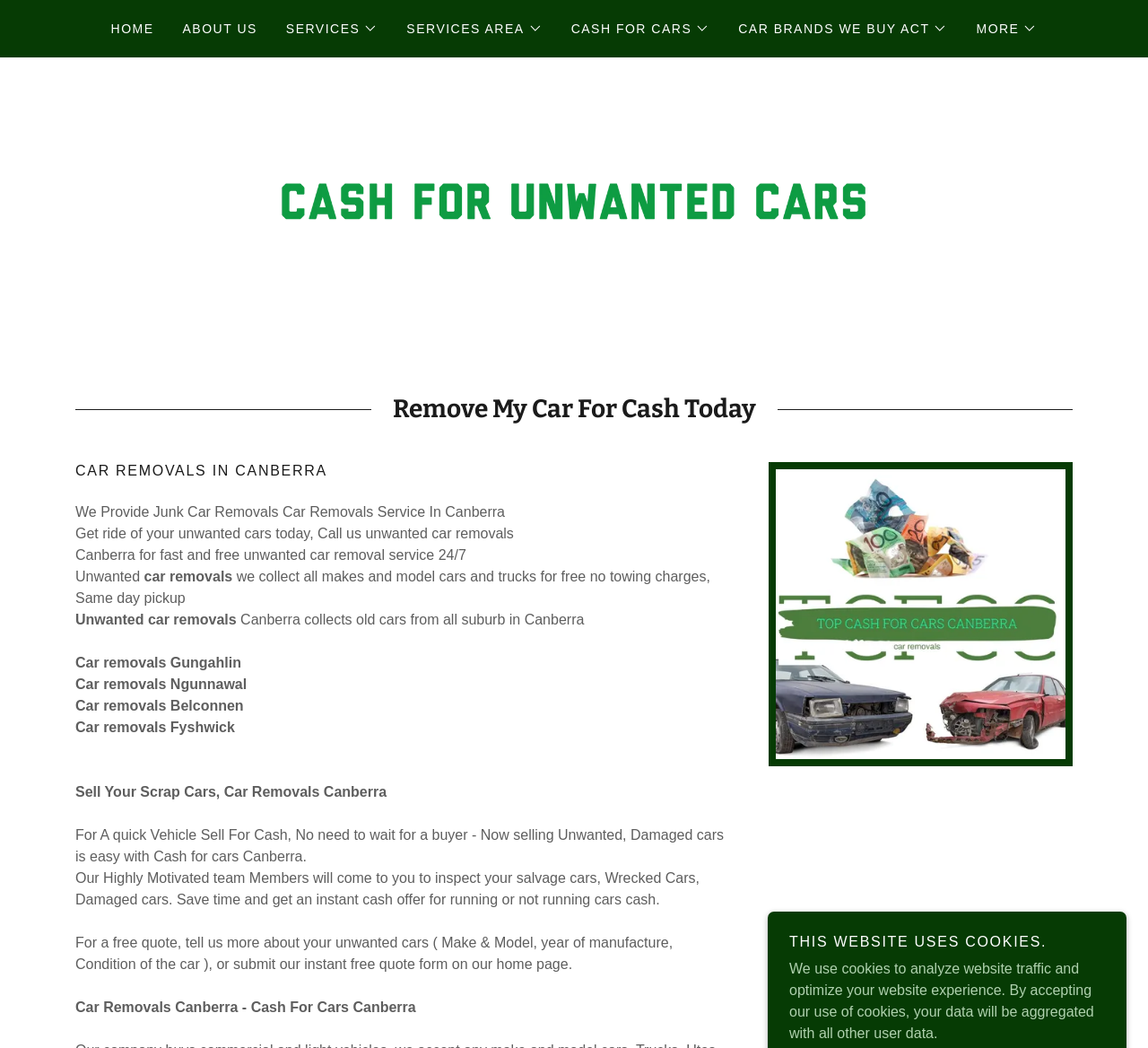What is the purpose of the 'MORE' button?
Using the picture, provide a one-word or short phrase answer.

To access more menu options